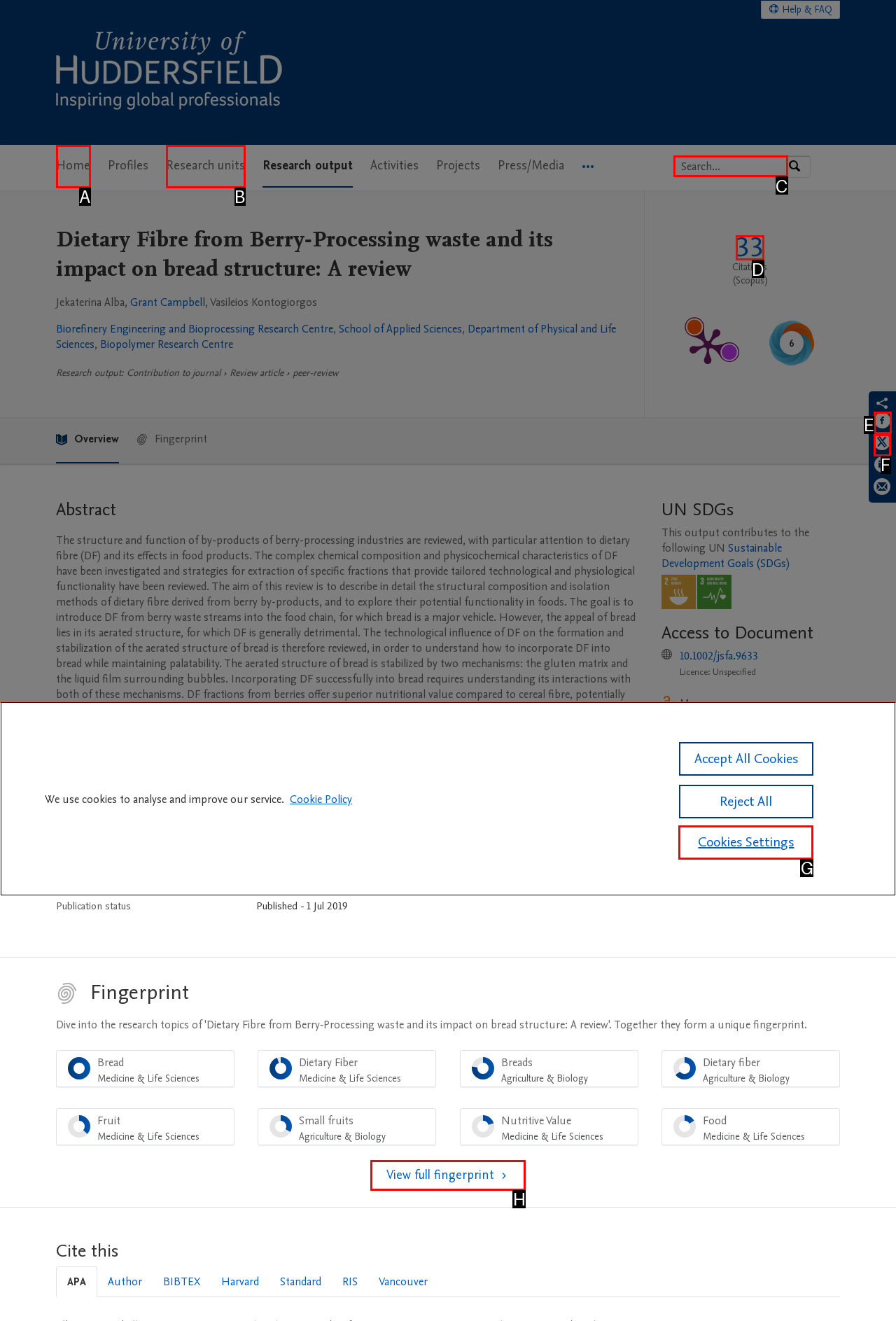Tell me the letter of the UI element I should click to accomplish the task: Browse by subject based on the choices provided in the screenshot.

None